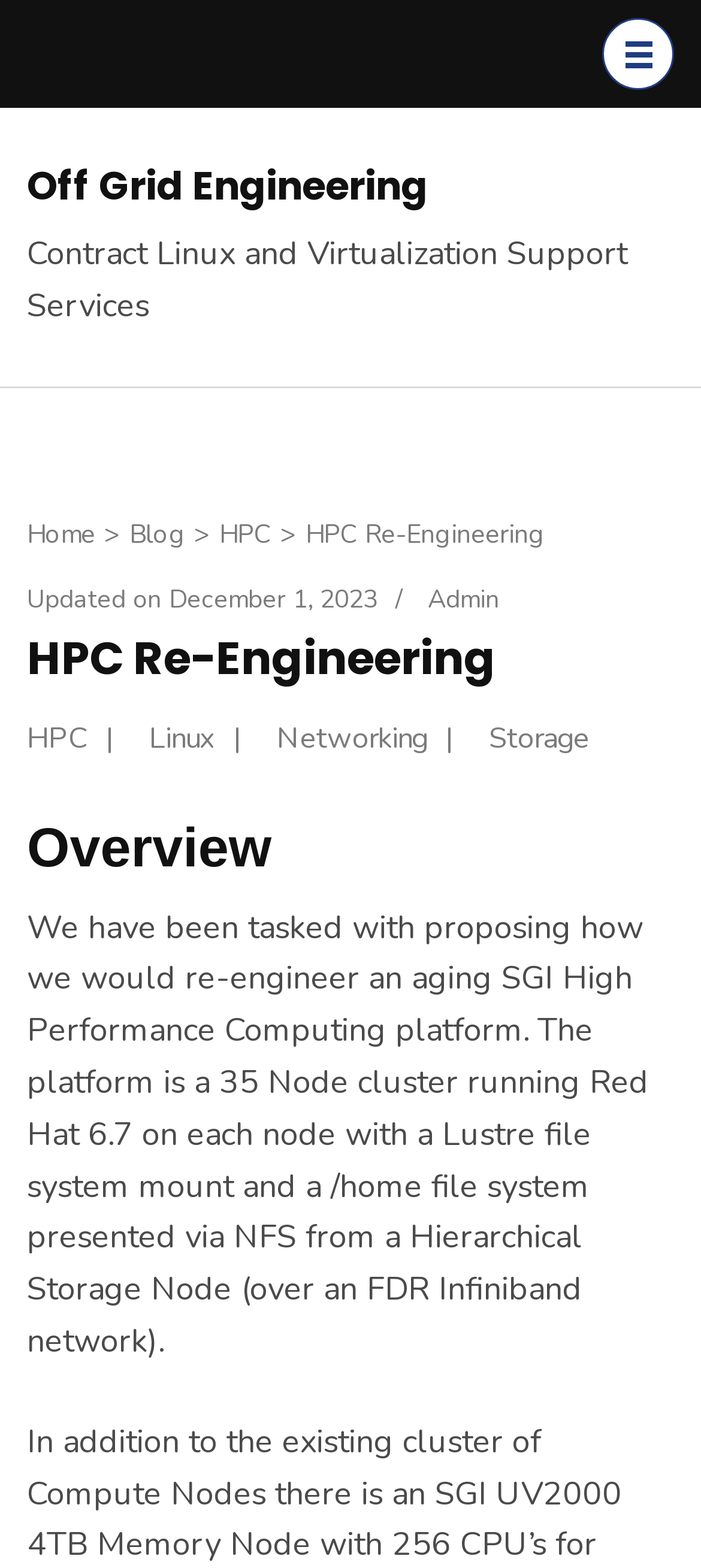Answer briefly with one word or phrase:
What is the name of the company providing Linux support services?

Off Grid Engineering